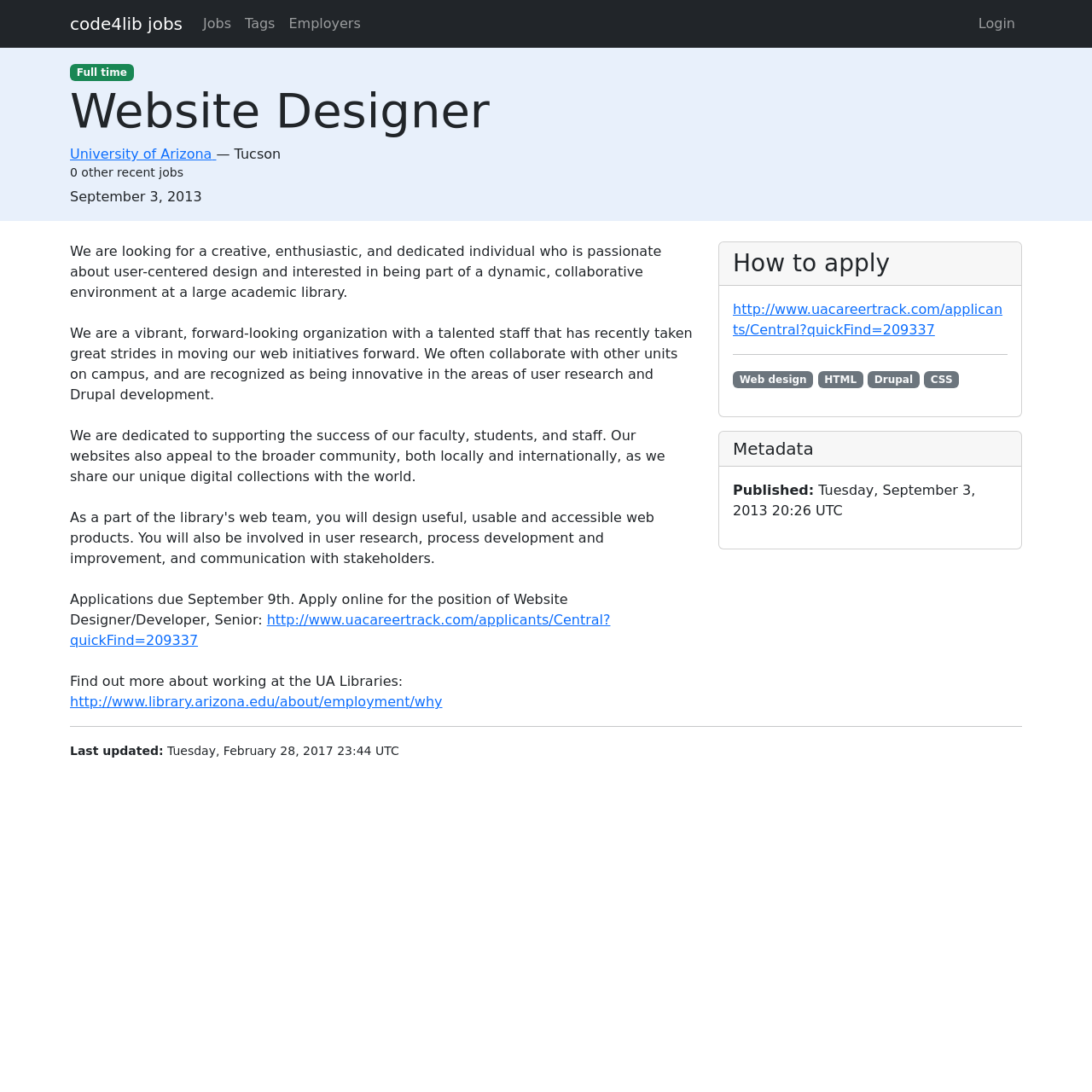Find the bounding box coordinates for the area that must be clicked to perform this action: "Find out more about working at the UA Libraries".

[0.064, 0.635, 0.405, 0.65]